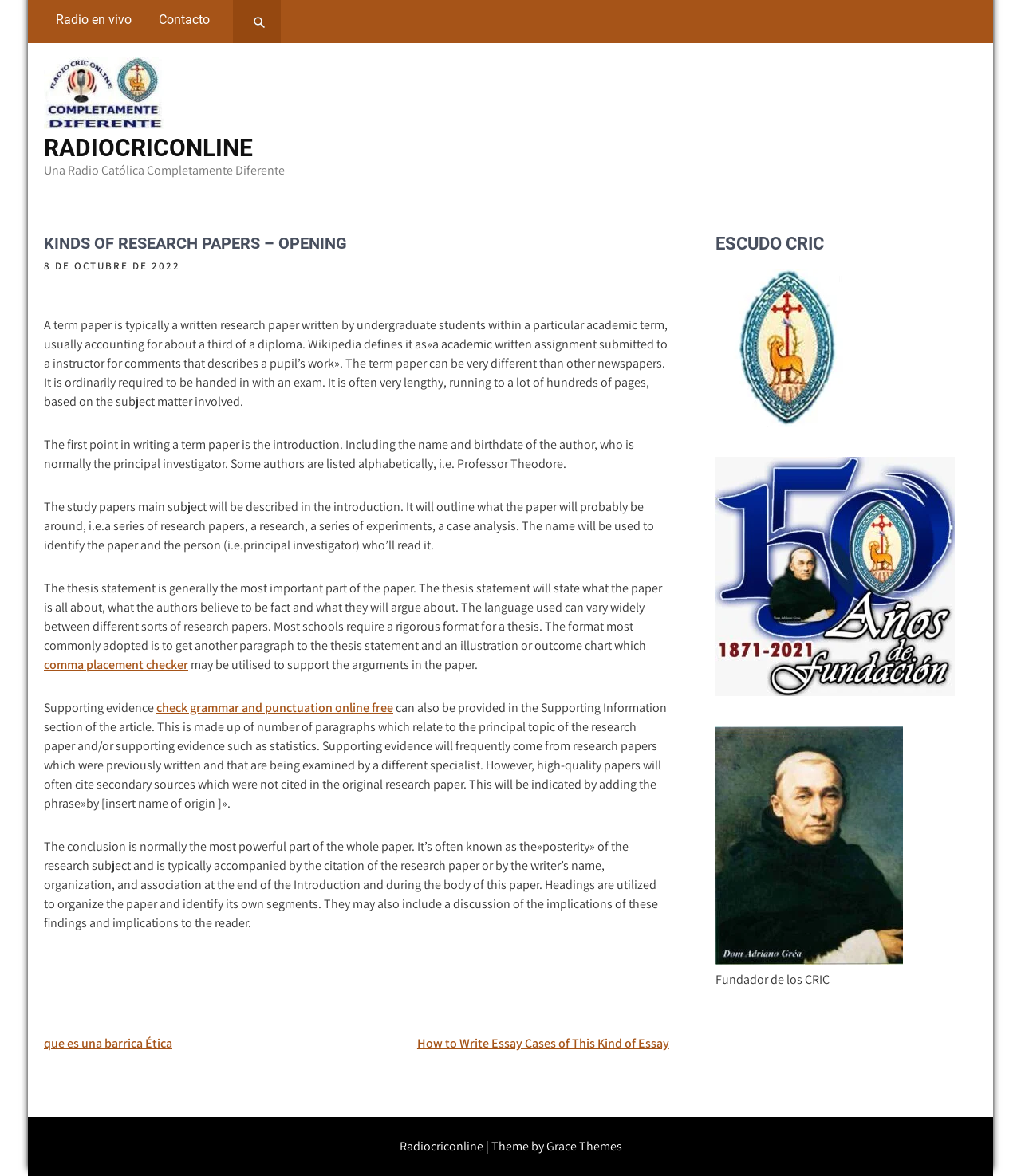Locate the bounding box coordinates of the area you need to click to fulfill this instruction: 'Search for something'. The coordinates must be in the form of four float numbers ranging from 0 to 1: [left, top, right, bottom].

[0.228, 0.0, 0.275, 0.037]